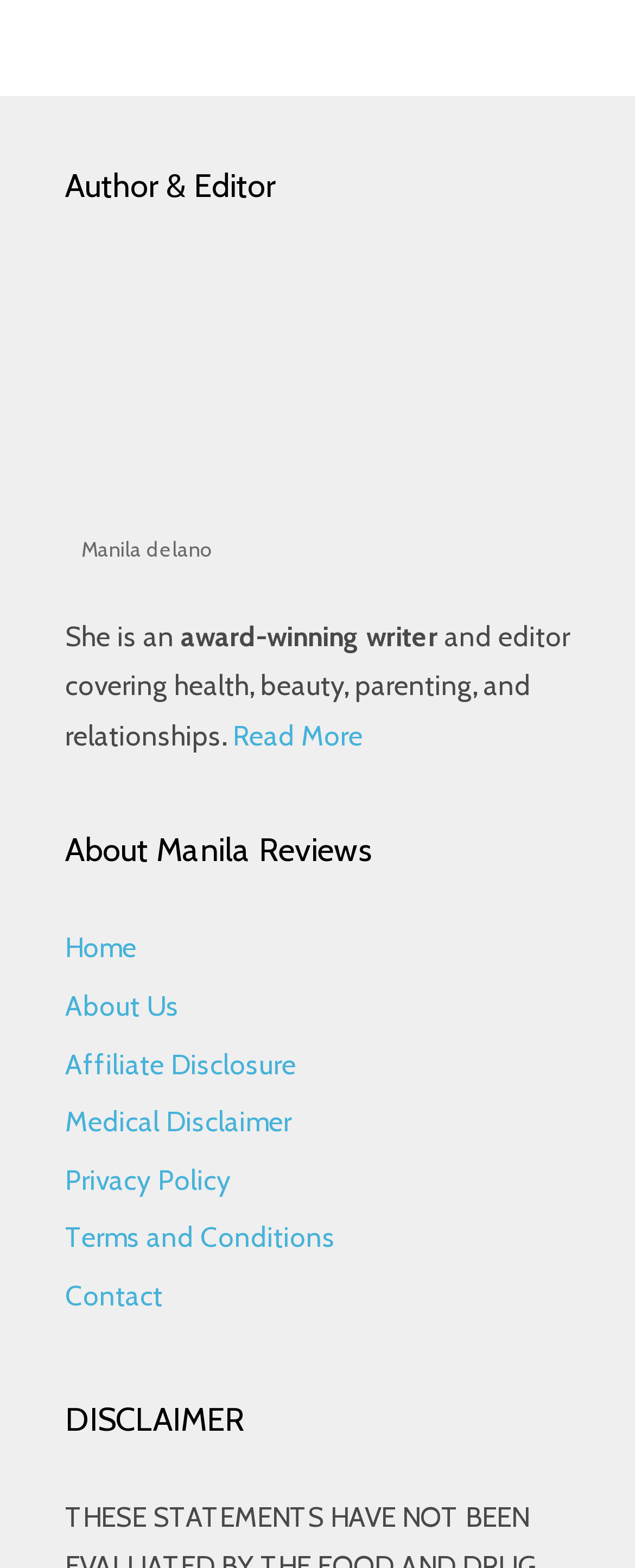What is the author's name? Observe the screenshot and provide a one-word or short phrase answer.

Manila delano